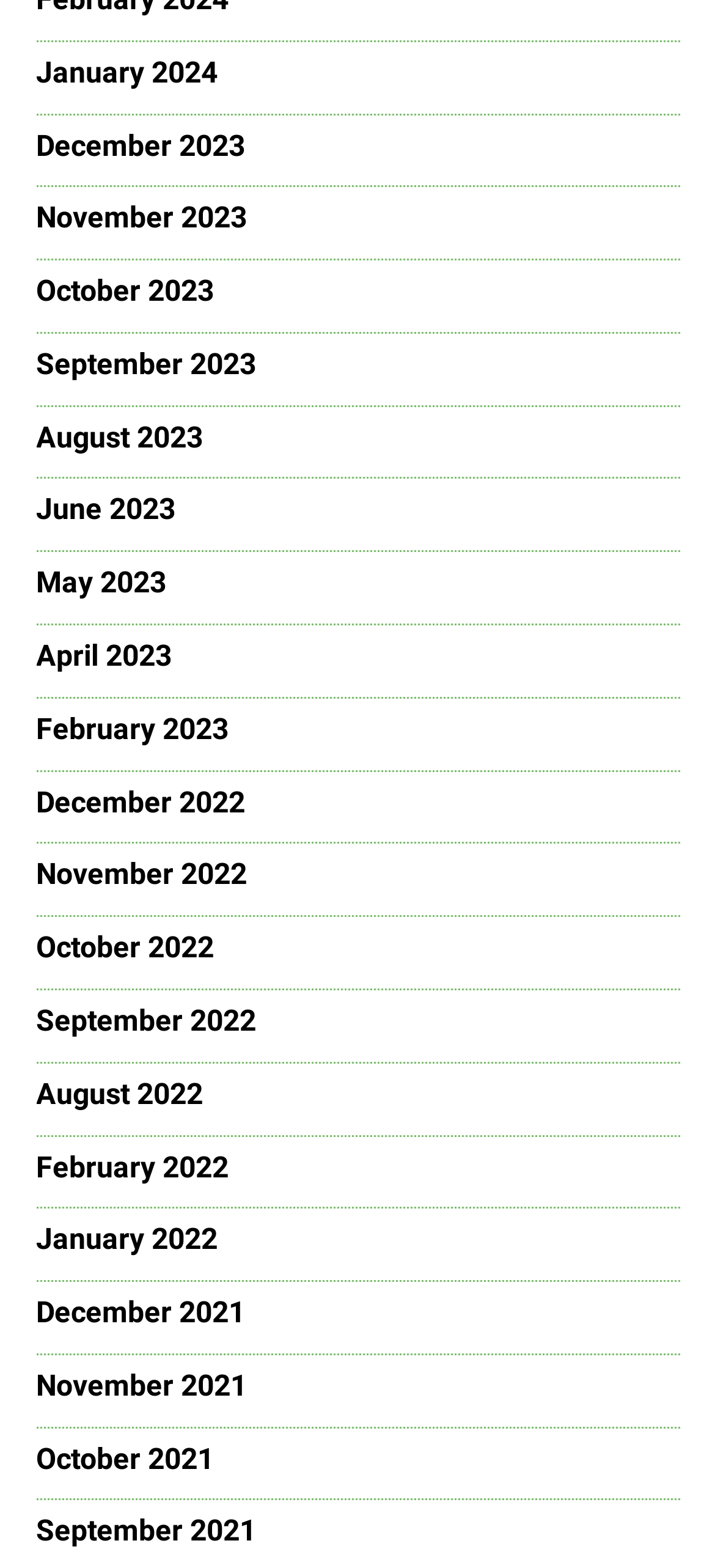Please specify the bounding box coordinates of the element that should be clicked to execute the given instruction: 'go to December 2023'. Ensure the coordinates are four float numbers between 0 and 1, expressed as [left, top, right, bottom].

[0.05, 0.083, 0.342, 0.104]